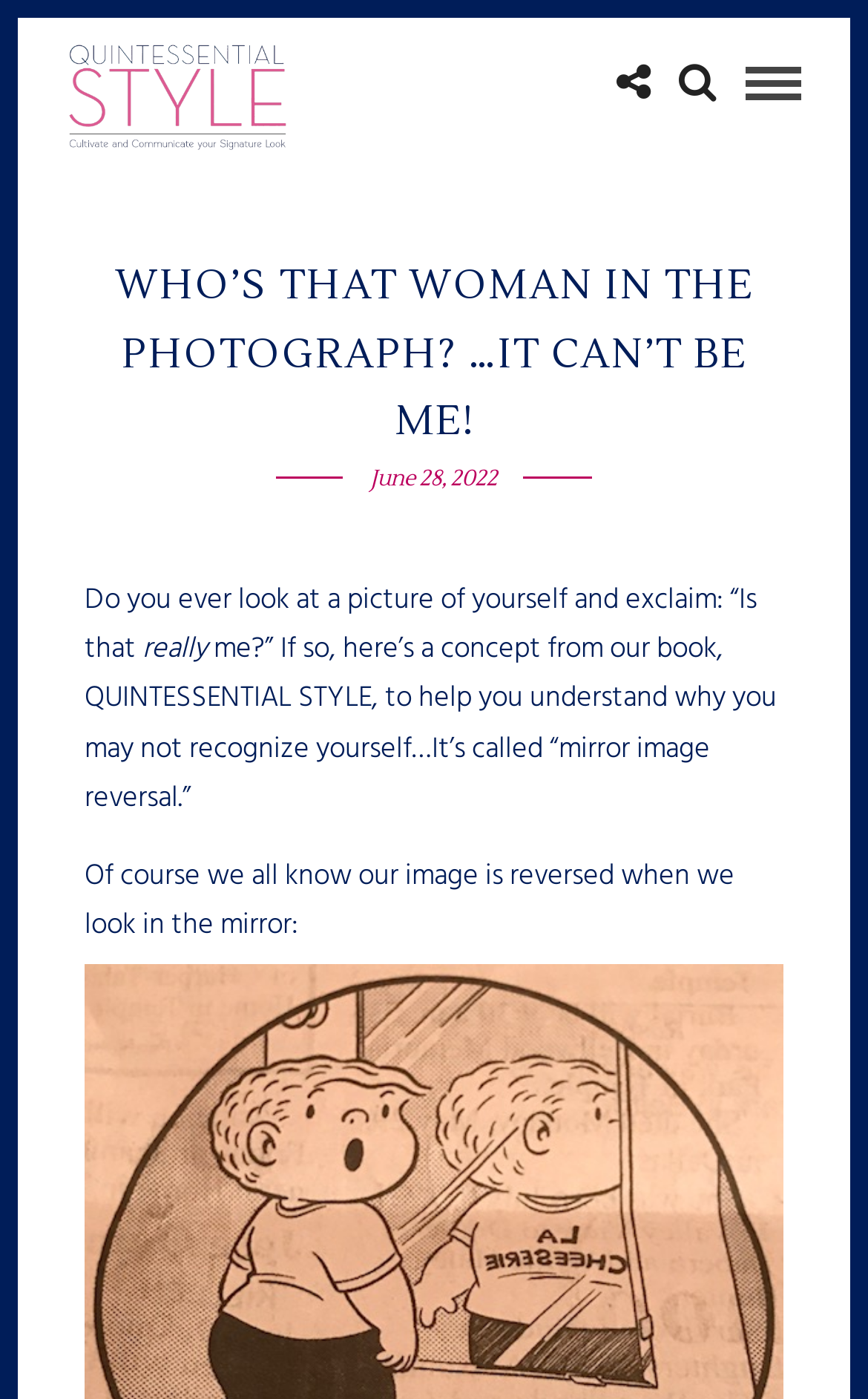Respond to the question below with a single word or phrase:
What is the concept mentioned in the article?

mirror image reversal